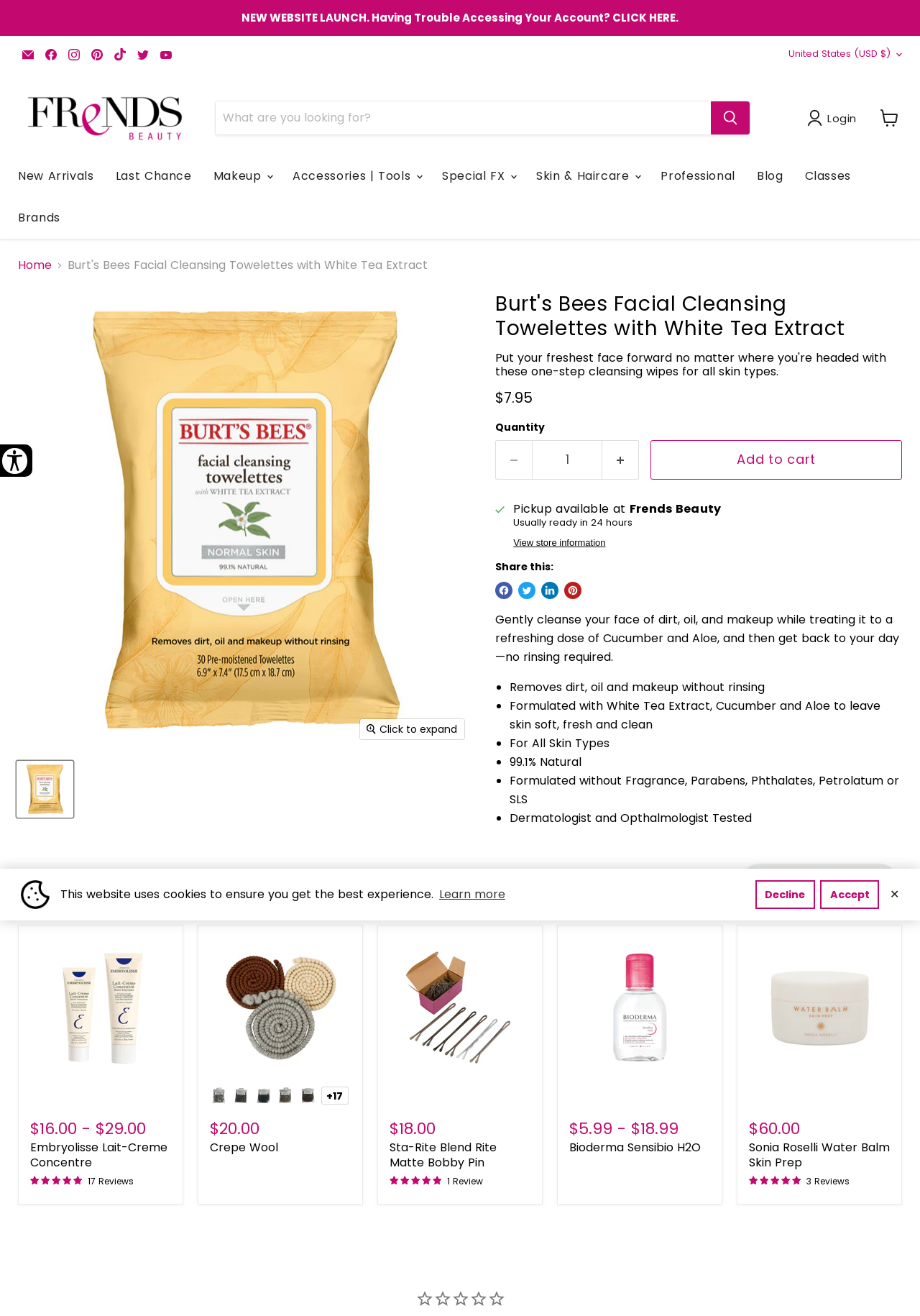Using a single word or phrase, answer the following question: 
What social media platforms can you share this product on?

Facebook, Twitter, LinkedIn